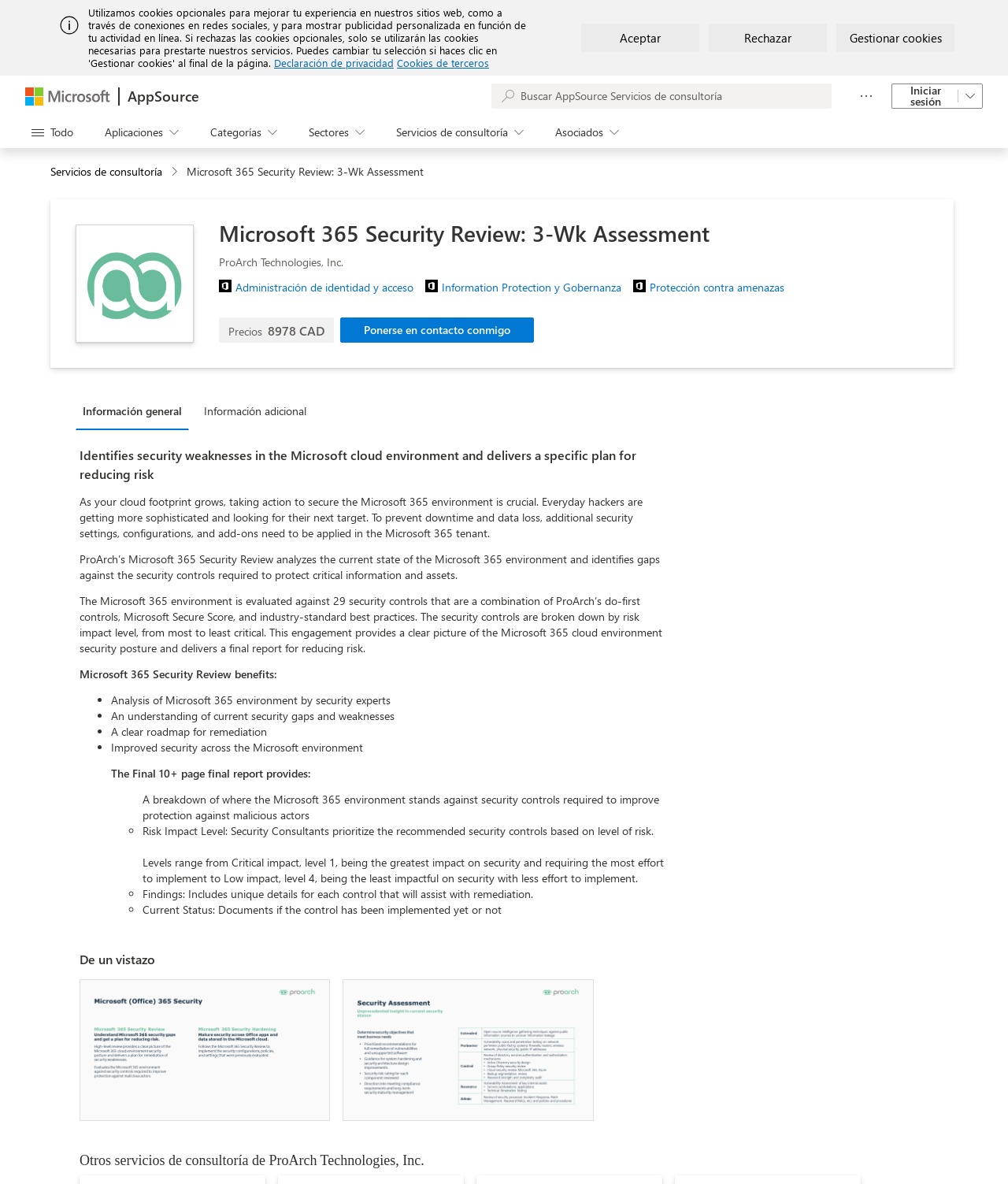Find the bounding box coordinates for the element that must be clicked to complete the instruction: "Click on Microsoft 365 Security Review". The coordinates should be four float numbers between 0 and 1, indicated as [left, top, right, bottom].

[0.18, 0.138, 0.425, 0.151]